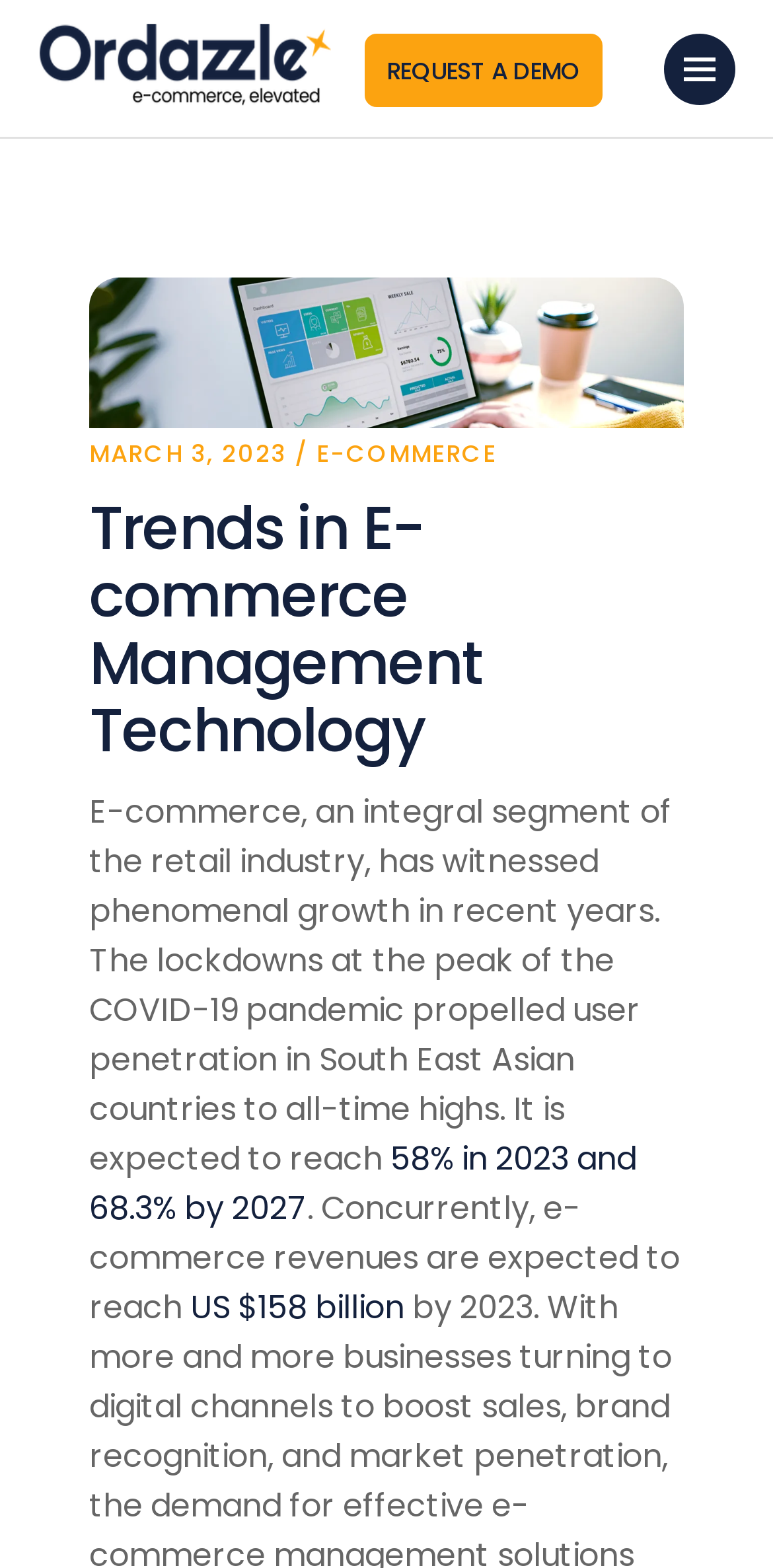Please determine the bounding box coordinates, formatted as (top-left x, top-left y, bottom-right x, bottom-right y), with all values as floating point numbers between 0 and 1. Identify the bounding box of the region described as: Request a Demo

[0.472, 0.021, 0.779, 0.068]